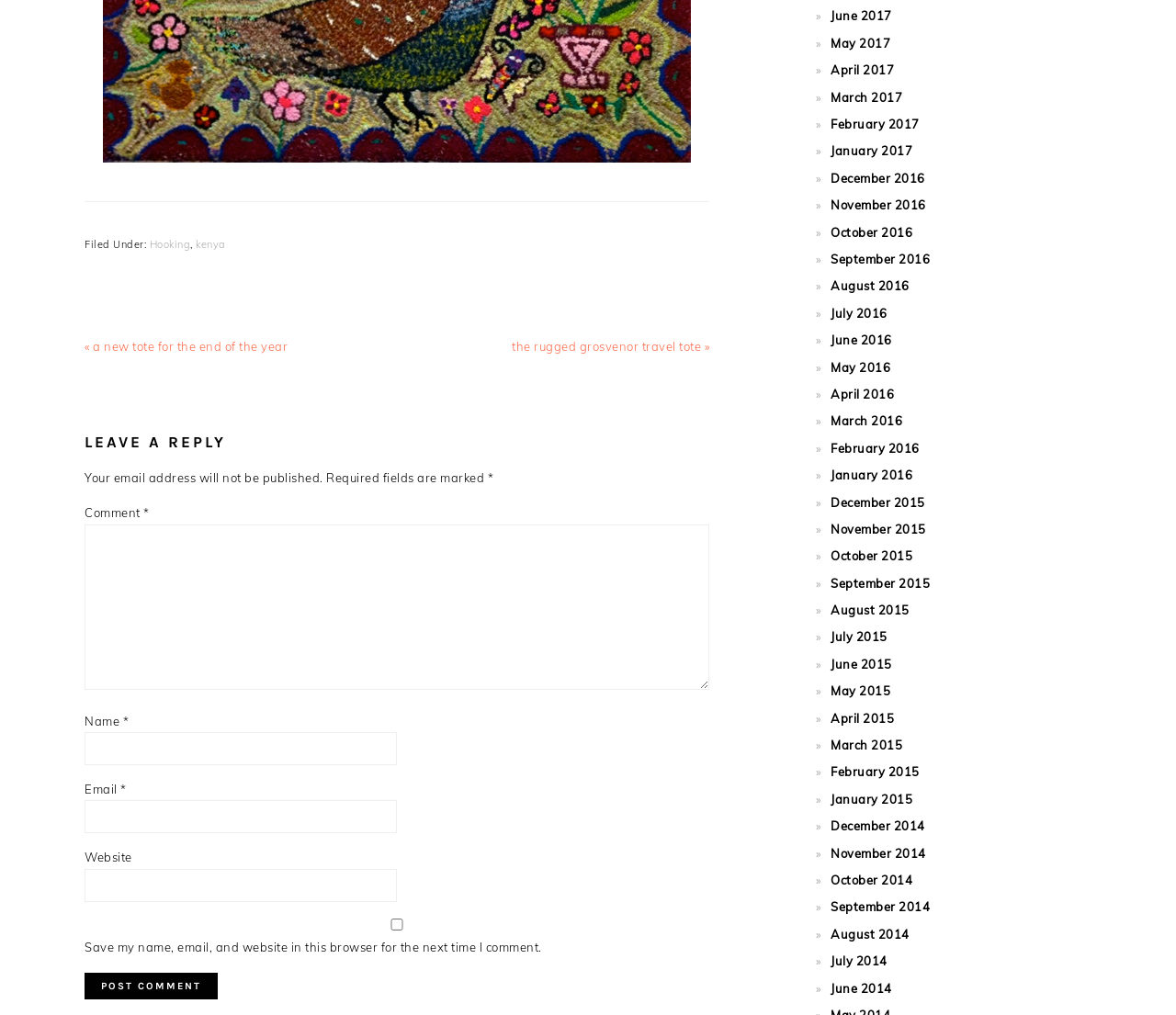Determine the bounding box coordinates of the clickable element to complete this instruction: "Click on the 'Previous Post' link". Provide the coordinates in the format of four float numbers between 0 and 1, [left, top, right, bottom].

[0.072, 0.333, 0.245, 0.348]